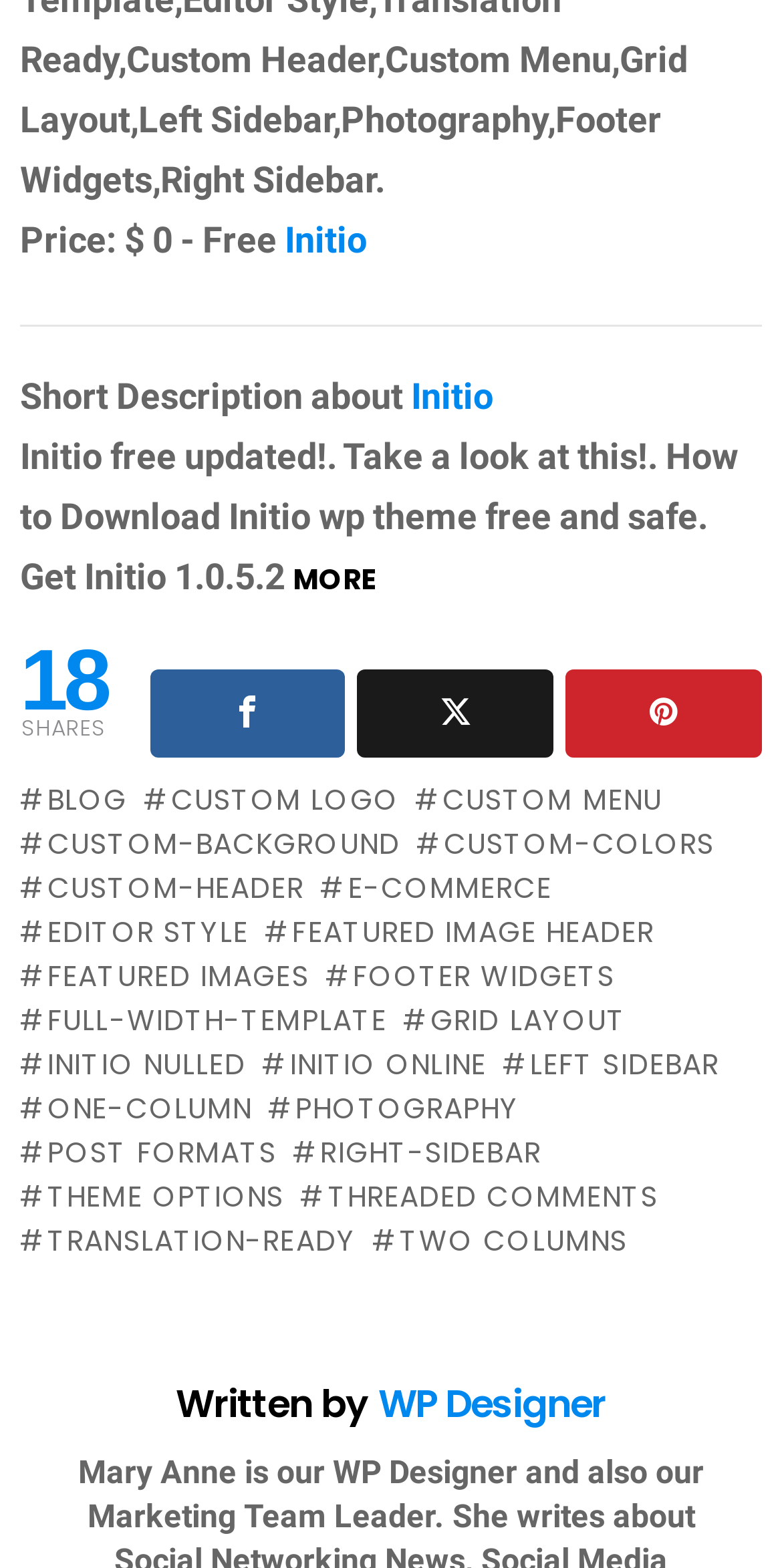Determine the coordinates of the bounding box for the clickable area needed to execute this instruction: "Explore the 'CUSTOM LOGO' option".

[0.183, 0.496, 0.51, 0.525]